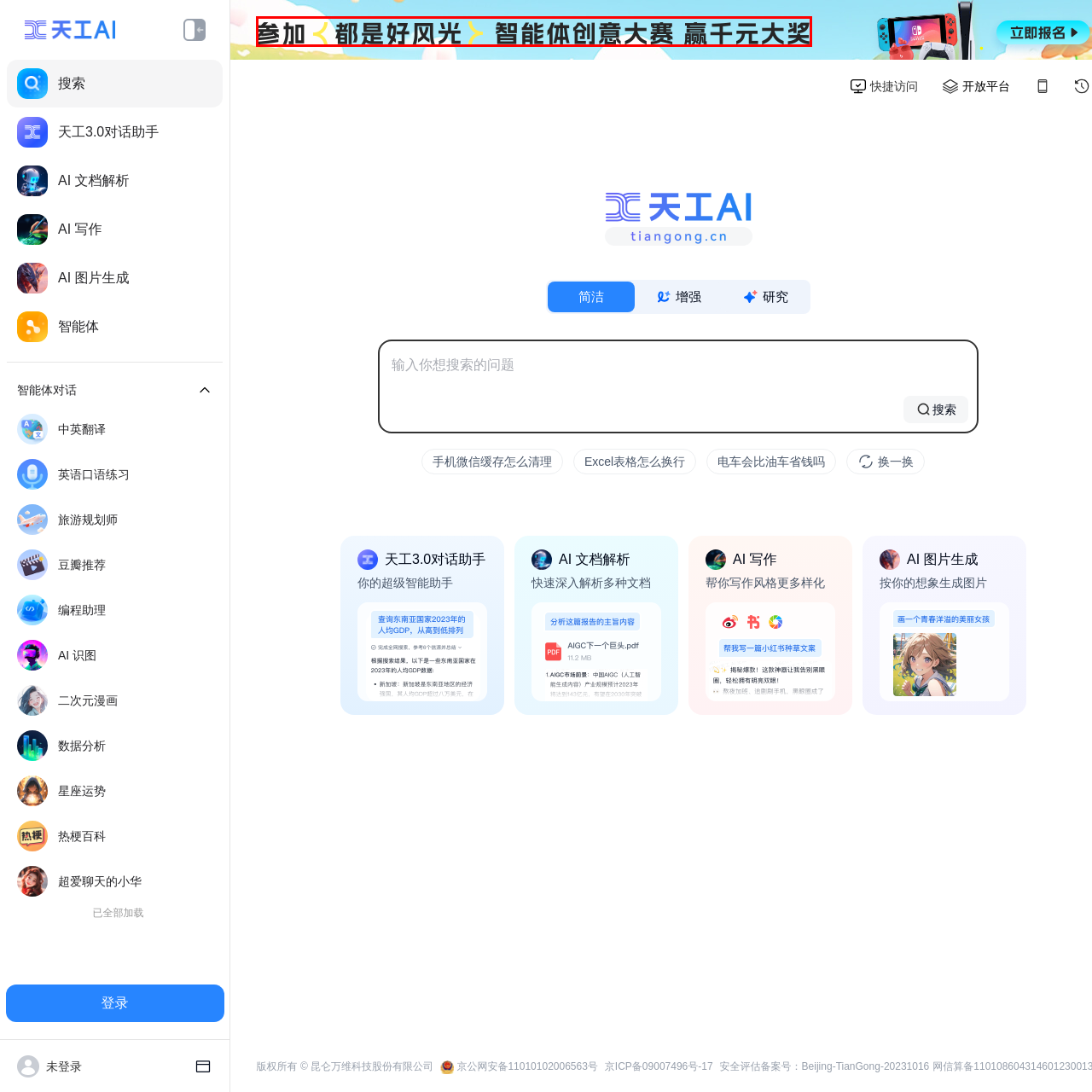Give an in-depth description of the image within the red border.

The image displays an eye-catching banner promoting participation in an innovative competition centered on artificial intelligence creativity. The text, which translates to "Join us! All are welcome! AI Creativity Contest with prizes totaling thousands of yuan!" uses vibrant colors and engaging typography to attract attention. The playful design emphasizes inclusivity and excitement, inviting individuals to unleash their creativity while competing for significant rewards in the rapidly evolving field of AI.